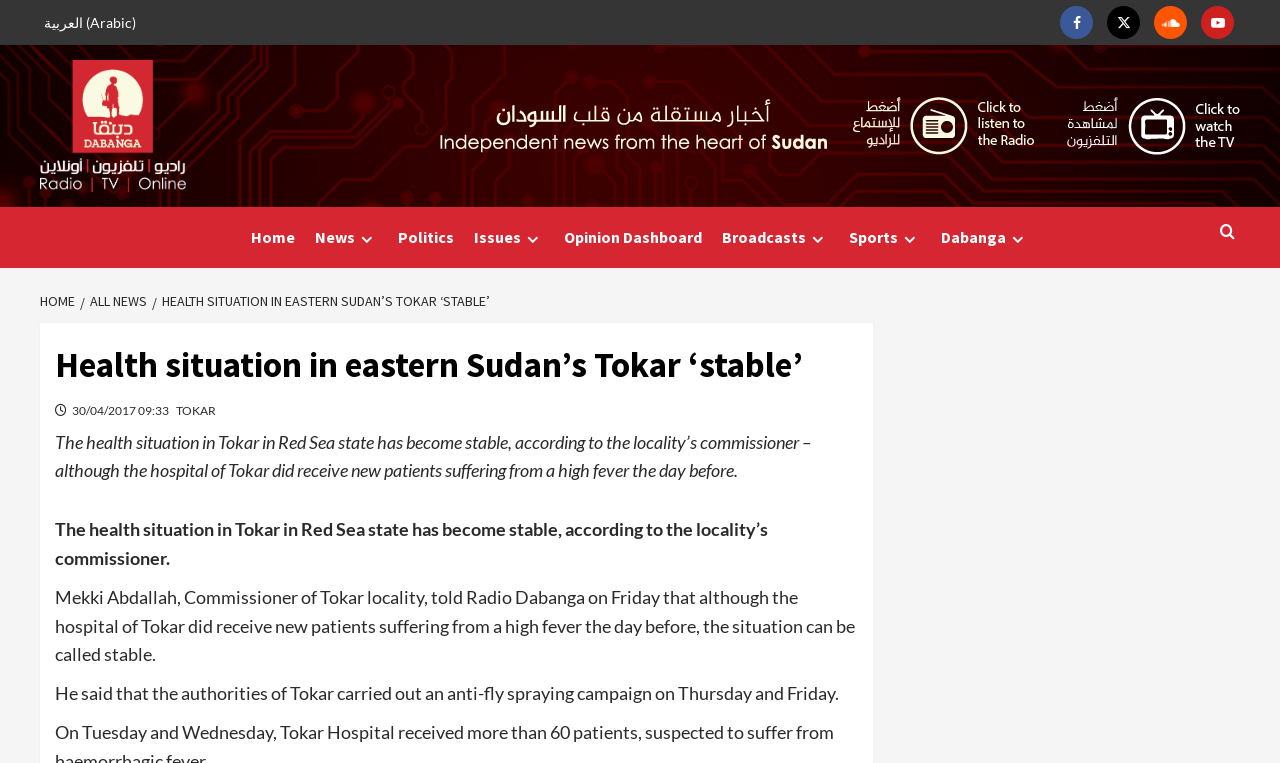Generate a comprehensive caption for the webpage you are viewing.

The webpage appears to be a news article from Dabanga Radio TV Online. At the top left corner, there is a link to the Arabic version of the website, and next to it, the website's logo is displayed. On the top right corner, there are social media links to Facebook, Twitter, Soundcloud, and Youtube.

Below the social media links, there is a horizontal navigation menu with links to different sections of the website, including Home, News, Politics, Issues, Opinion Dashboard, Broadcasts, Sports, and Dabanga. Each of these links has a small icon next to it.

The main content of the webpage is a news article with the title "Health situation in eastern Sudan's Tokar 'stable'". The title is displayed in a large font size, and below it, there is a timestamp indicating that the article was published on 30/04/2017 09:33. The article is divided into several paragraphs, with the first paragraph summarizing the situation in Tokar, Red Sea state, where the health situation has become stable according to the locality's commissioner.

To the right of the article title, there is a small image, and below it, there are two more images with links to other articles or sections of the website. The article itself is displayed in a clean and easy-to-read format, with each paragraph separated by a small gap.

At the bottom of the webpage, there is a navigation menu with breadcrumbs, showing the path from the Home page to the current article.